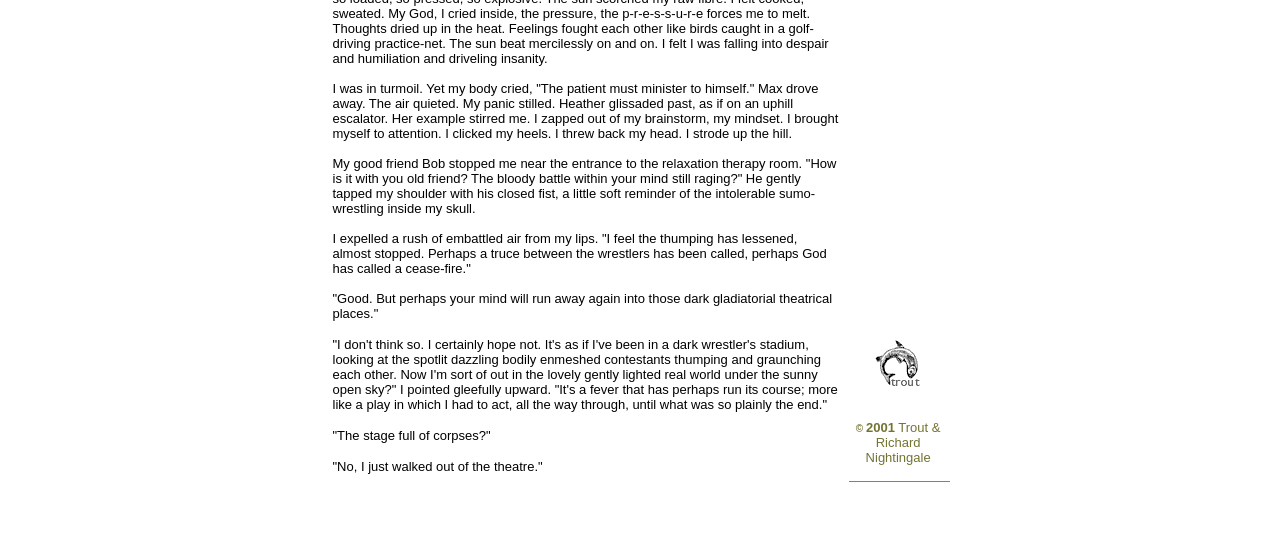What is the copyright year of the text?
From the image, provide a succinct answer in one word or a short phrase.

200